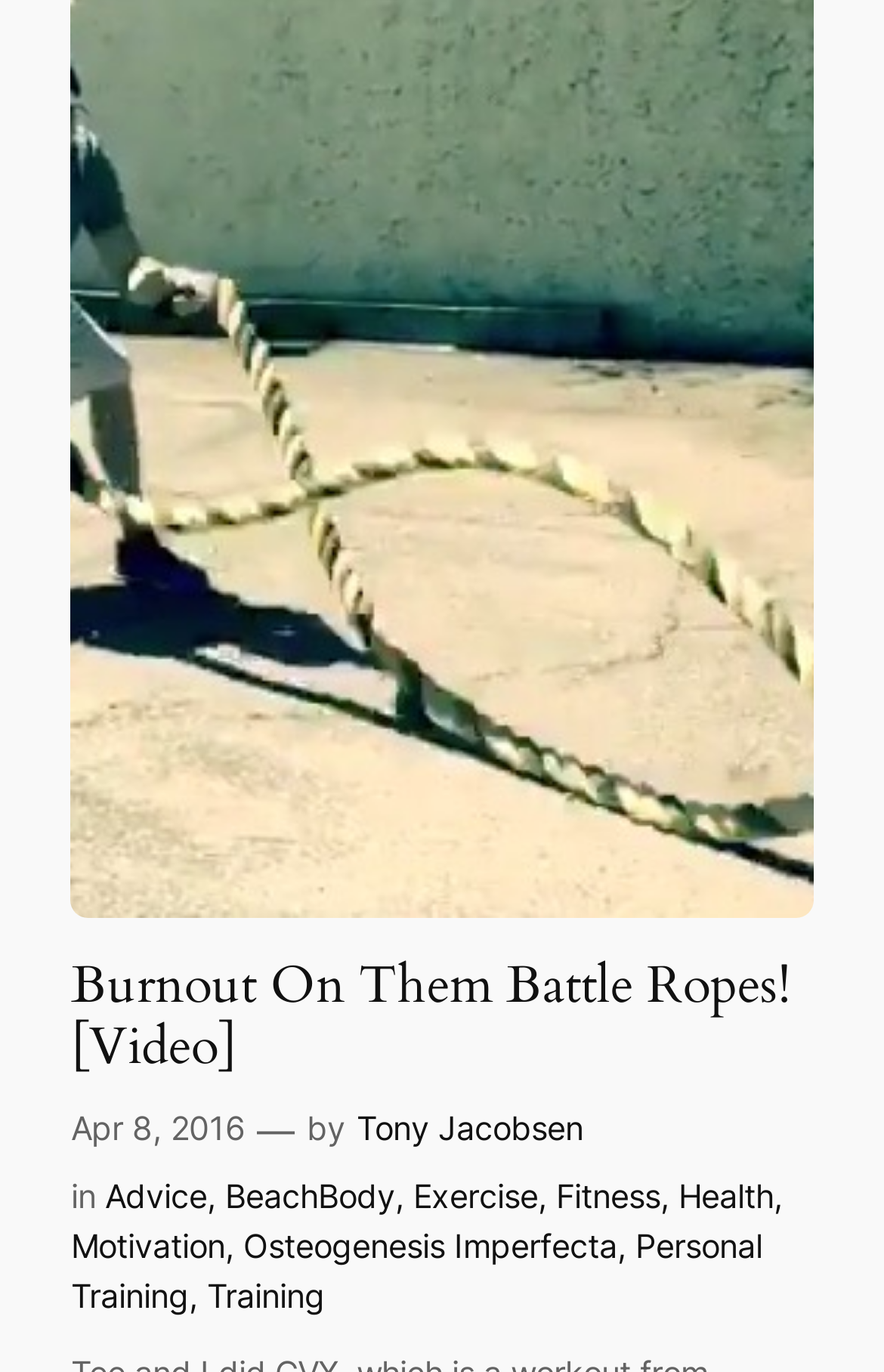Who is the author of the video?
Based on the content of the image, thoroughly explain and answer the question.

I found the author of the video by looking at the static text 'by' which is a child of the root element. The static text 'by' is followed by a link with the text 'Tony Jacobsen', which indicates the author of the video.